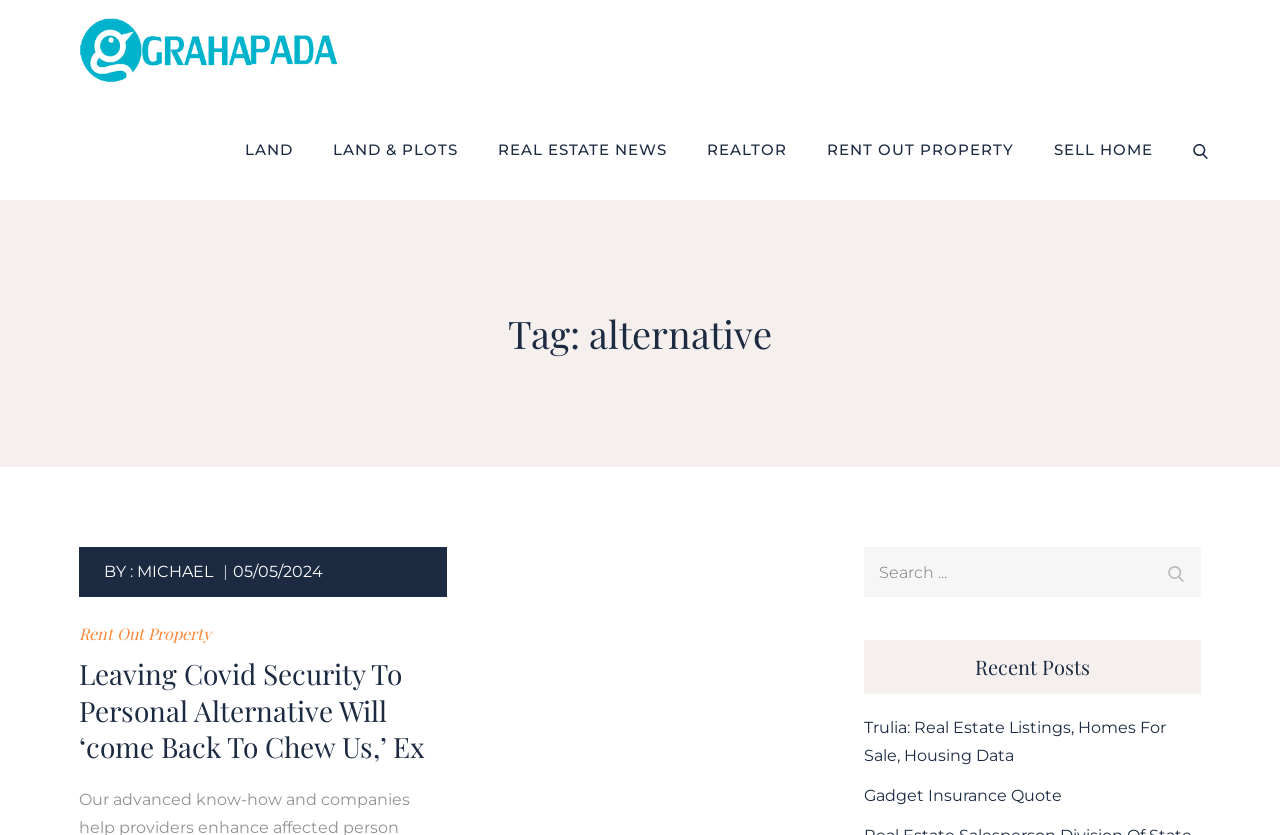Provide the bounding box coordinates of the area you need to click to execute the following instruction: "Click on GP link".

[0.062, 0.047, 0.274, 0.07]